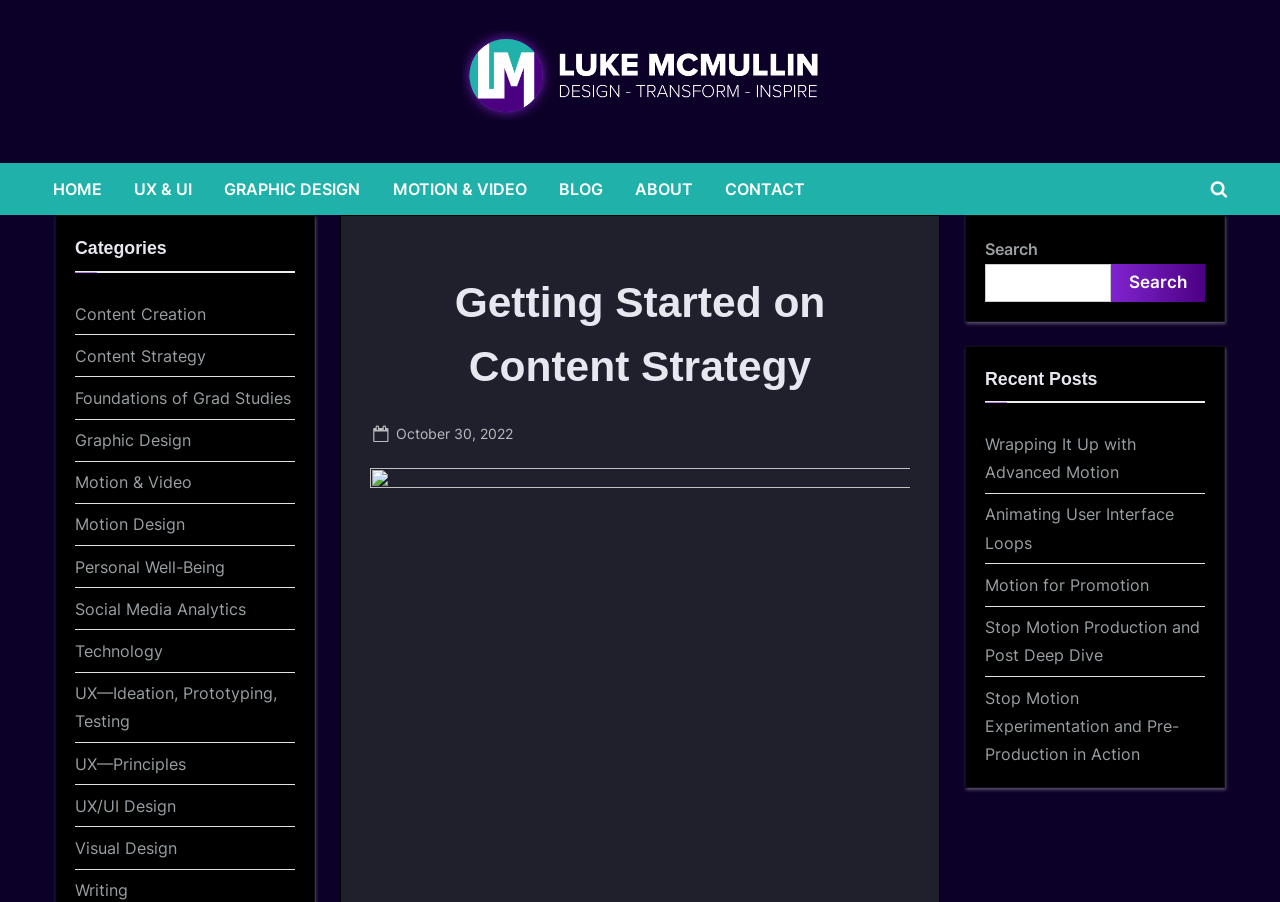Answer with a single word or phrase: 
What is the name of the interactive designer?

Luke McMullin